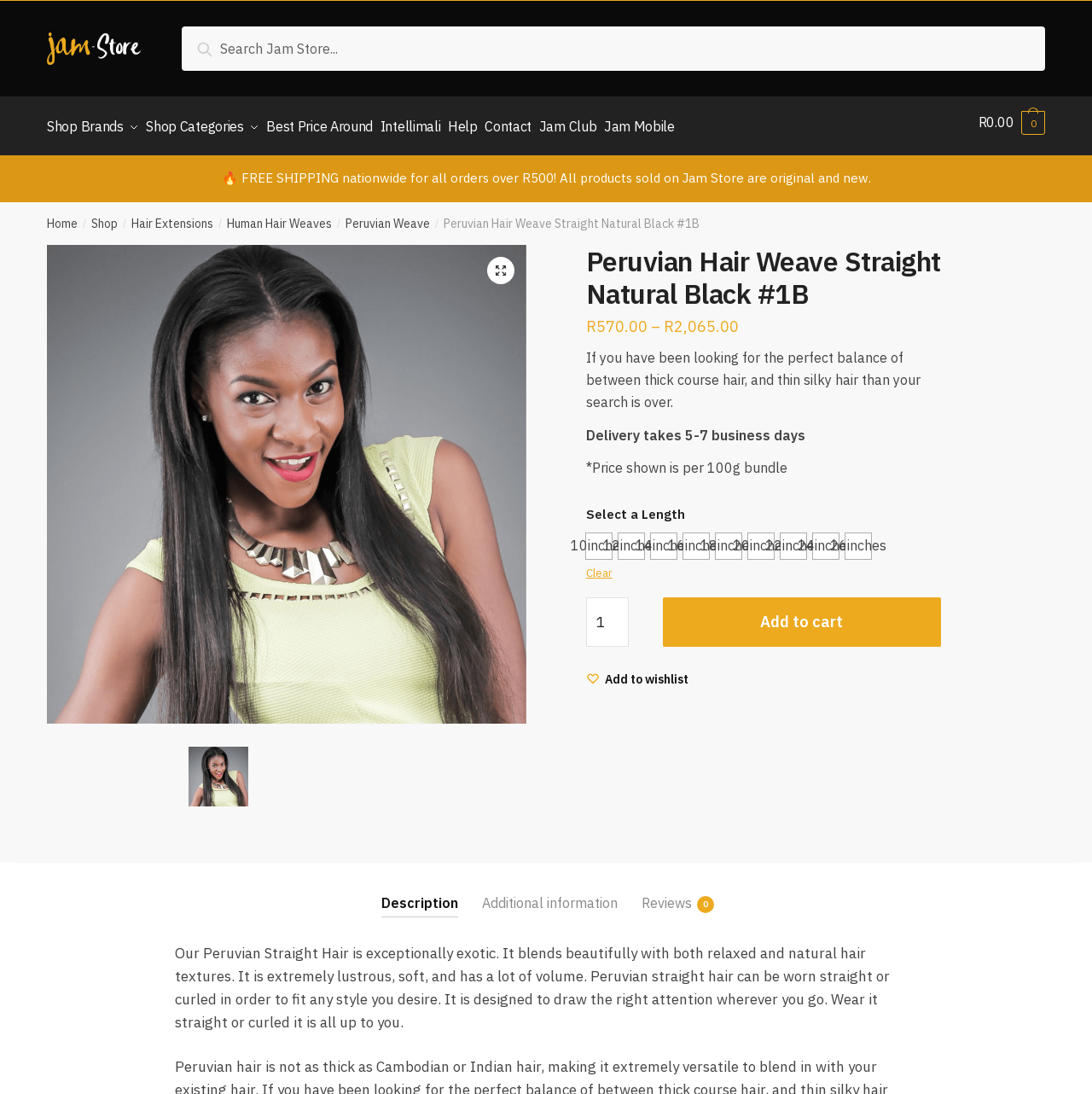Please determine the bounding box coordinates of the area that needs to be clicked to complete this task: 'Add to cart'. The coordinates must be four float numbers between 0 and 1, formatted as [left, top, right, bottom].

None